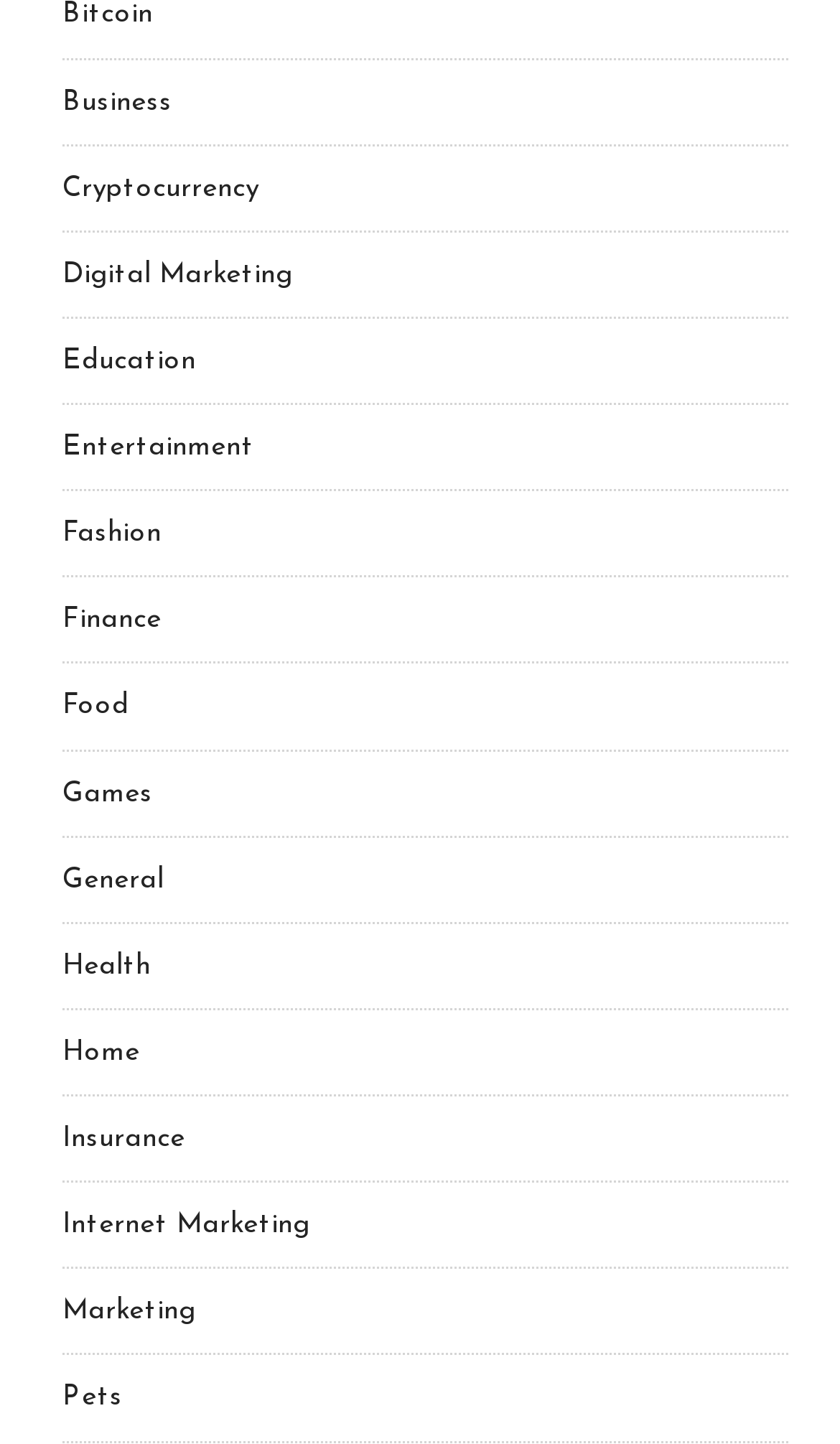Please provide a brief answer to the following inquiry using a single word or phrase:
What is the category located at the top?

Bitcoin